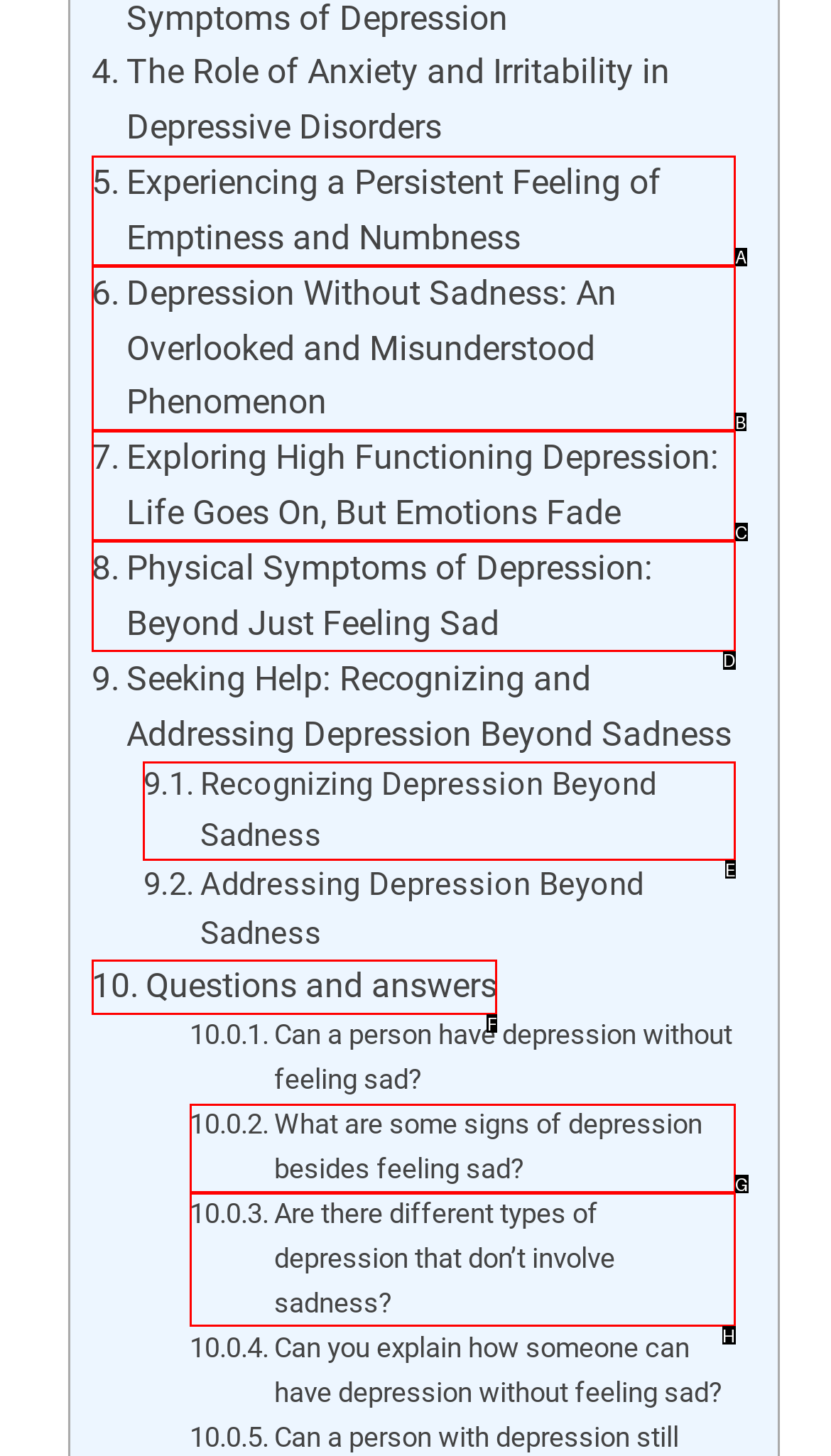Using the provided description: Questions and answers, select the HTML element that corresponds to it. Indicate your choice with the option's letter.

F